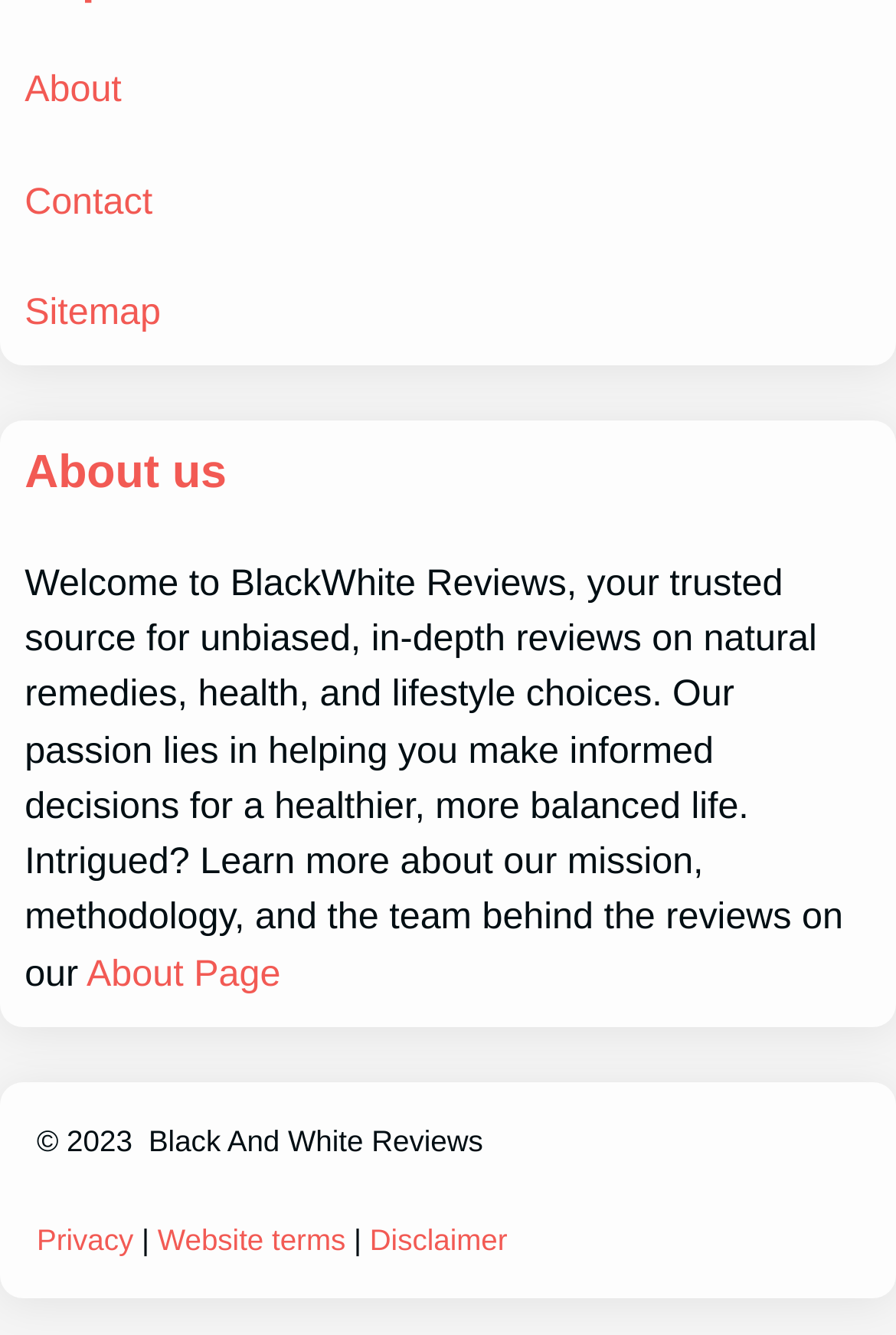Predict the bounding box coordinates of the UI element that matches this description: "Accept". The coordinates should be in the format [left, top, right, bottom] with each value between 0 and 1.

None